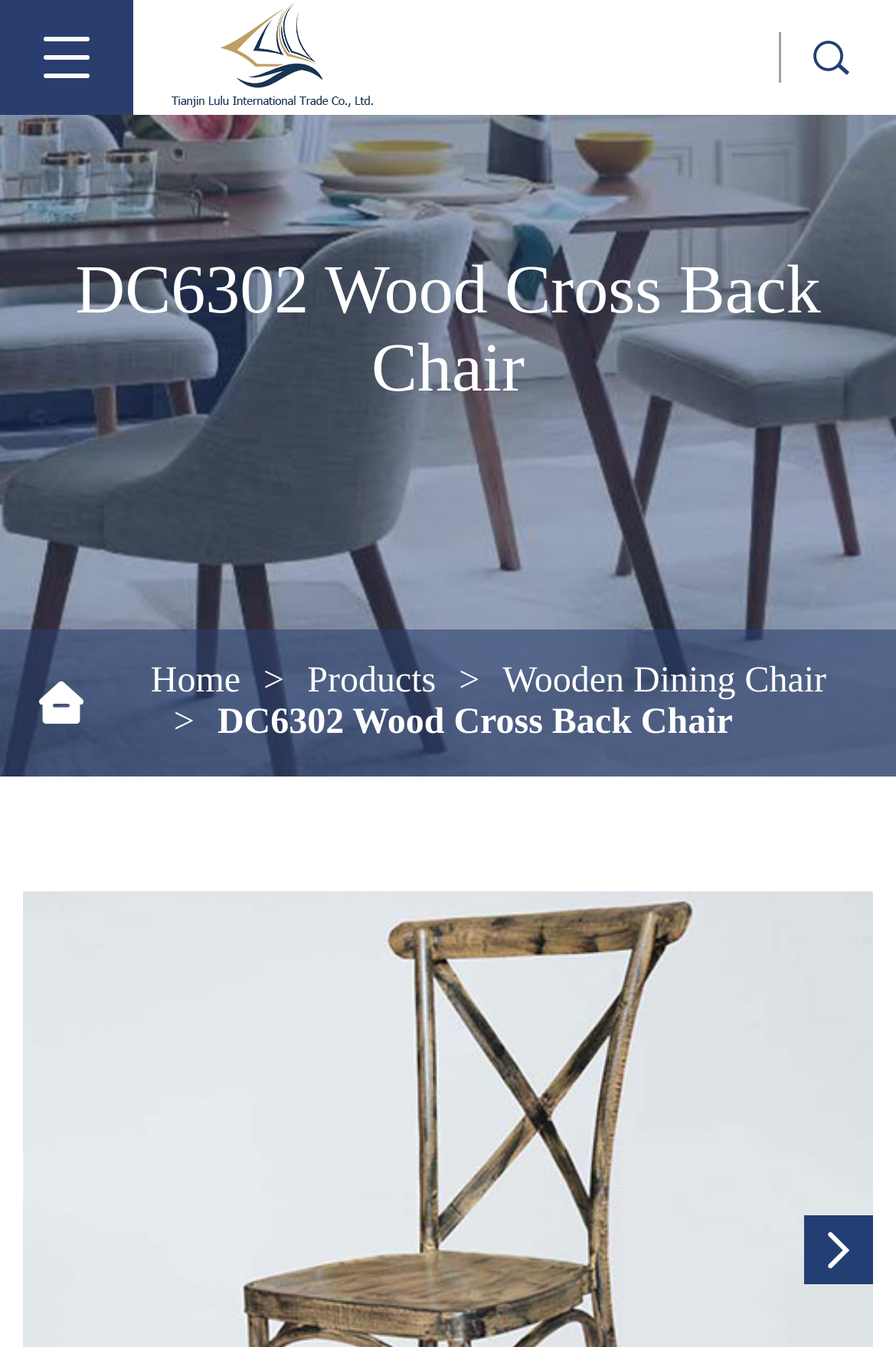What is the name of the product shown?
From the image, respond using a single word or phrase.

DC6302 Wood Cross Back Chair